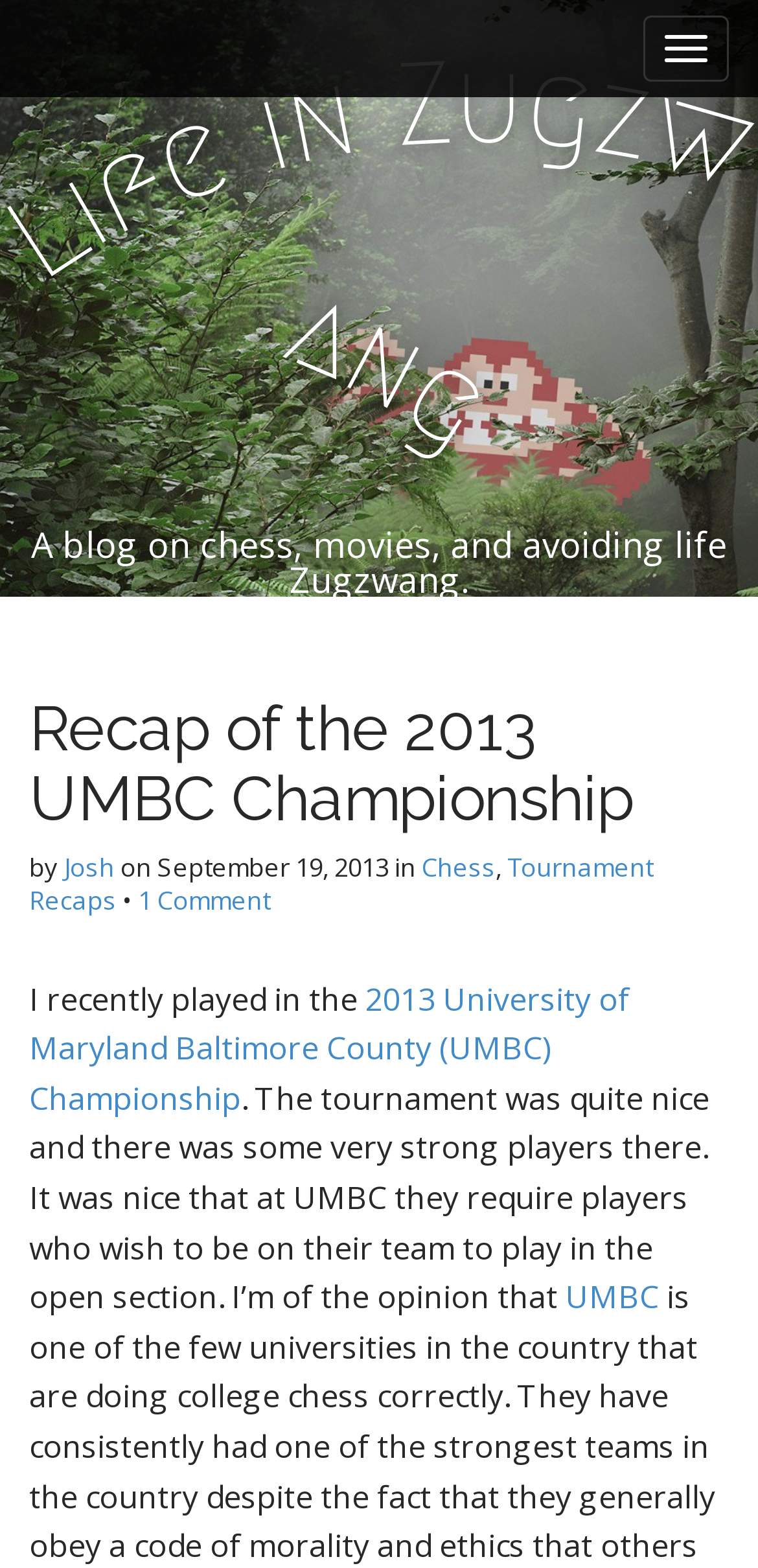Can you find the bounding box coordinates of the area I should click to execute the following instruction: "Click the blog title link"?

[0.0, 0.012, 1.0, 0.225]